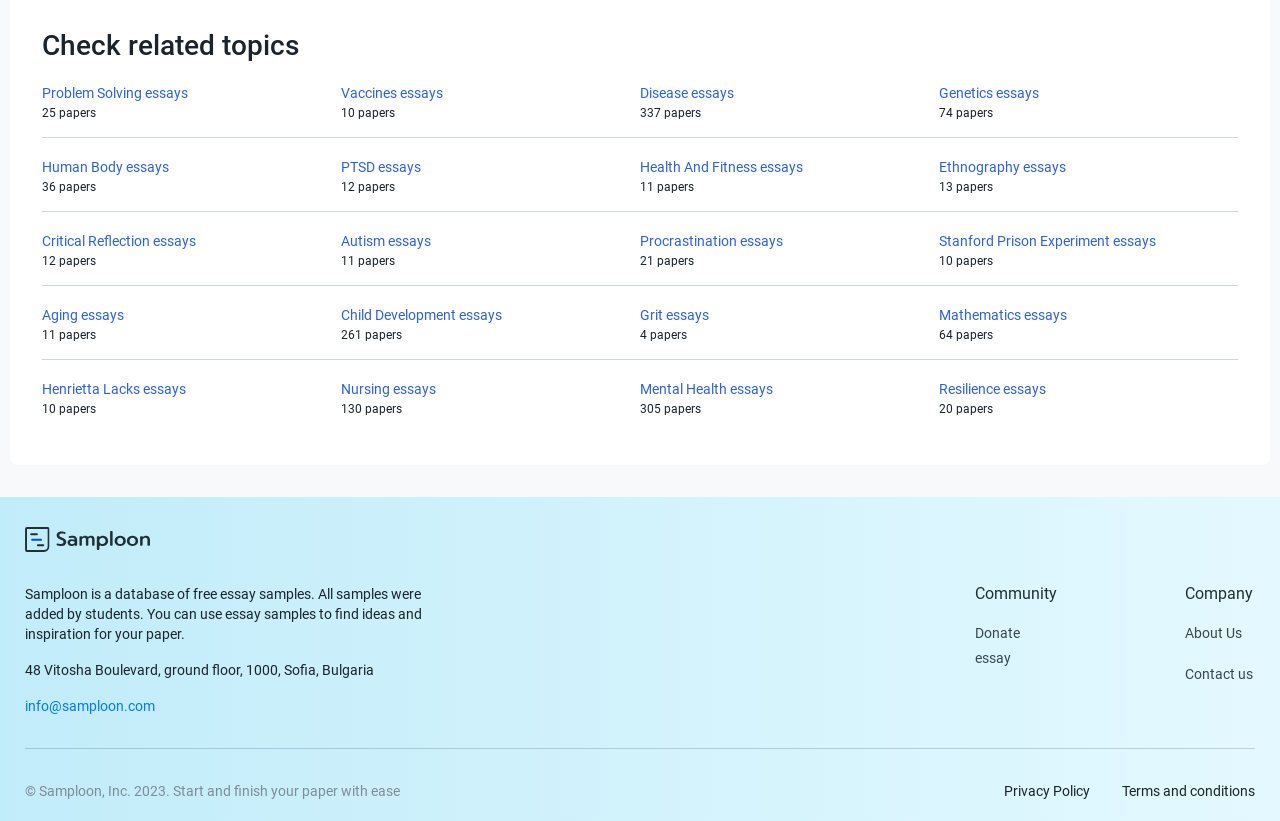From the image, can you give a detailed response to the question below:
What can users do with the essay samples on Samploon?

According to the webpage, users can use the essay samples on Samploon to find ideas and inspiration for their papers, suggesting that the samples serve as a resource for research and writing.